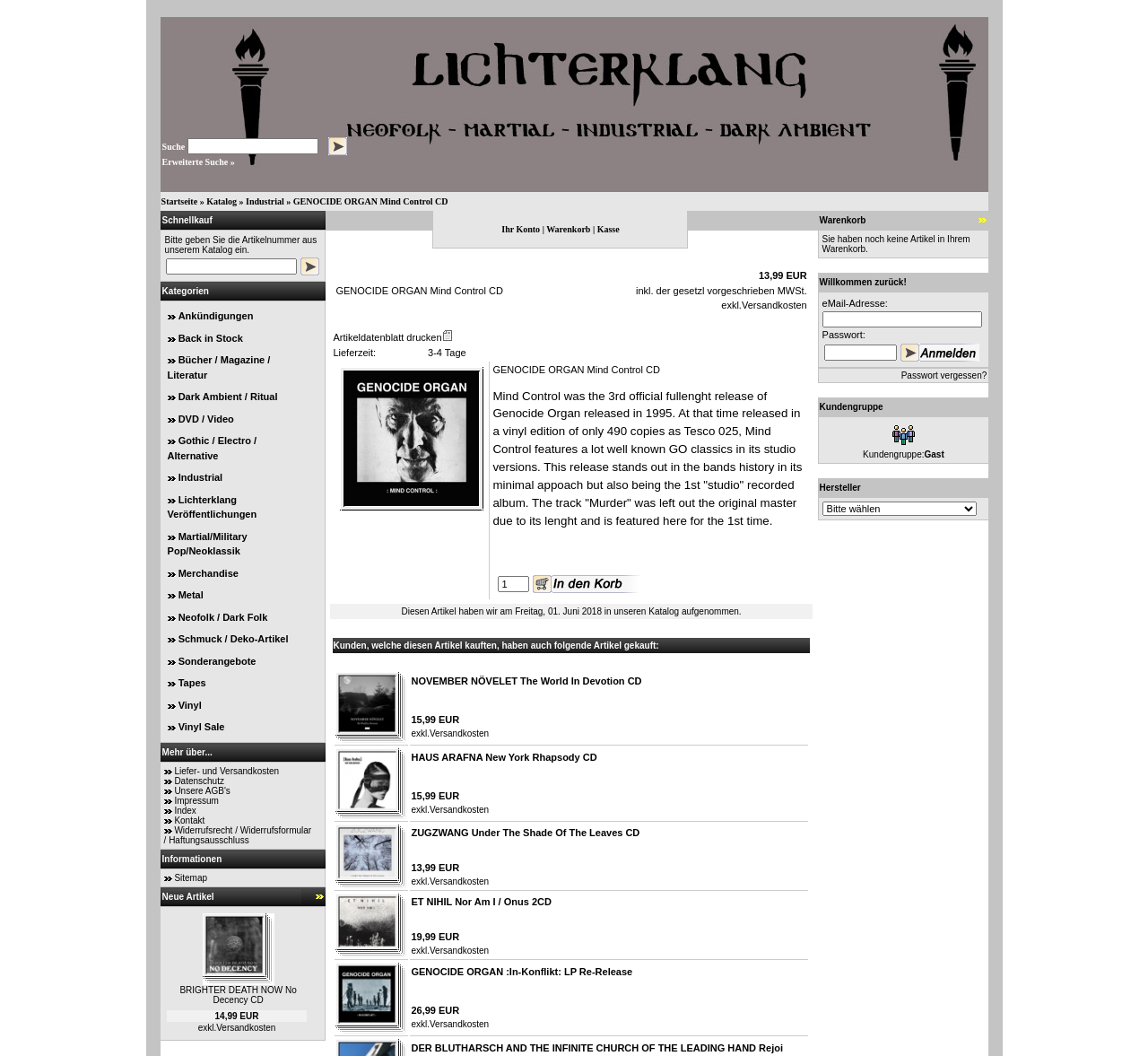Please predict the bounding box coordinates of the element's region where a click is necessary to complete the following instruction: "Enter article number". The coordinates should be represented by four float numbers between 0 and 1, i.e., [left, top, right, bottom].

[0.144, 0.245, 0.258, 0.26]